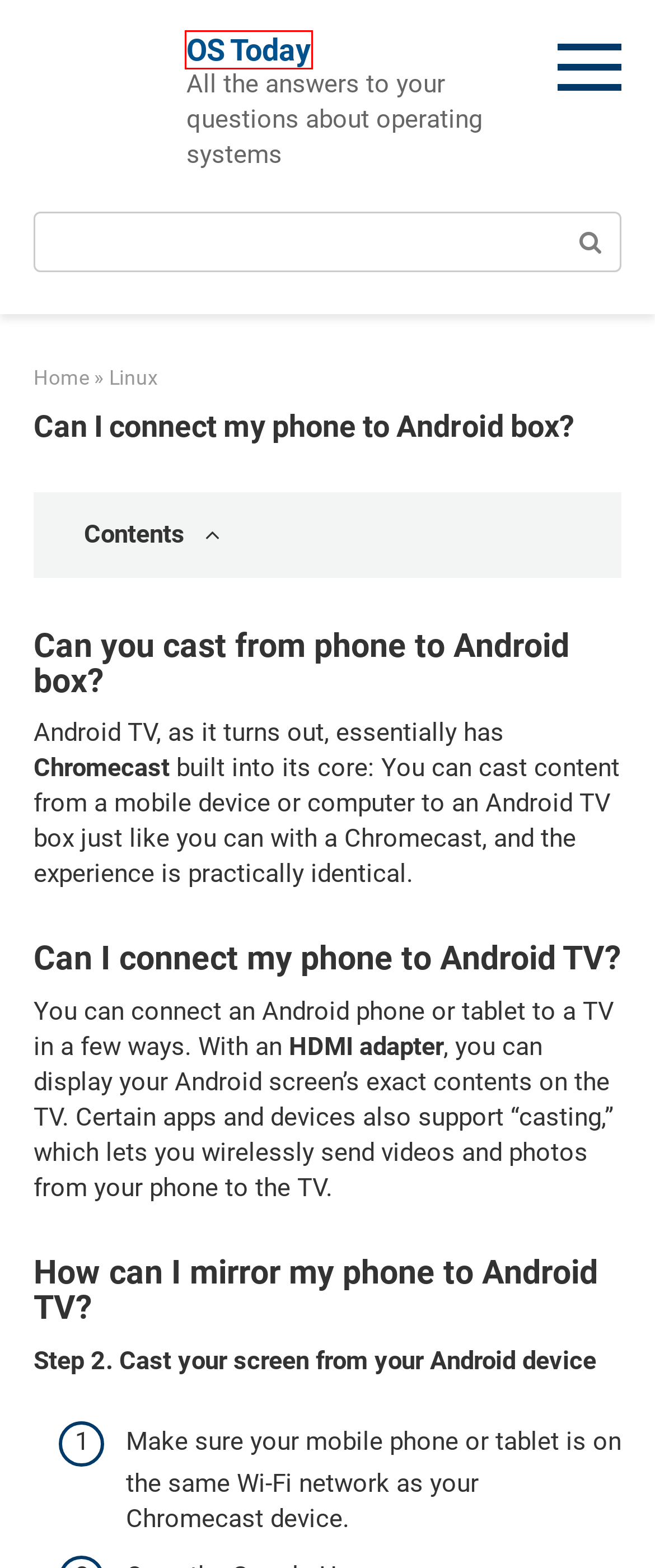Given a screenshot of a webpage with a red bounding box highlighting a UI element, choose the description that best corresponds to the new webpage after clicking the element within the red bounding box. Here are your options:
A. Privacy Policy & Cookies - OS Today
B. Linux Archives - OS Today
C. How do I reset my sound on Windows 8?
D. About us - OS Today
E. Question: Can I use my Android phone as a universal remote?
F. Is HyperTerminal available in Windows 10?
G. How do I reinstall operating system after replacing hard drive?
H. OS Today

H